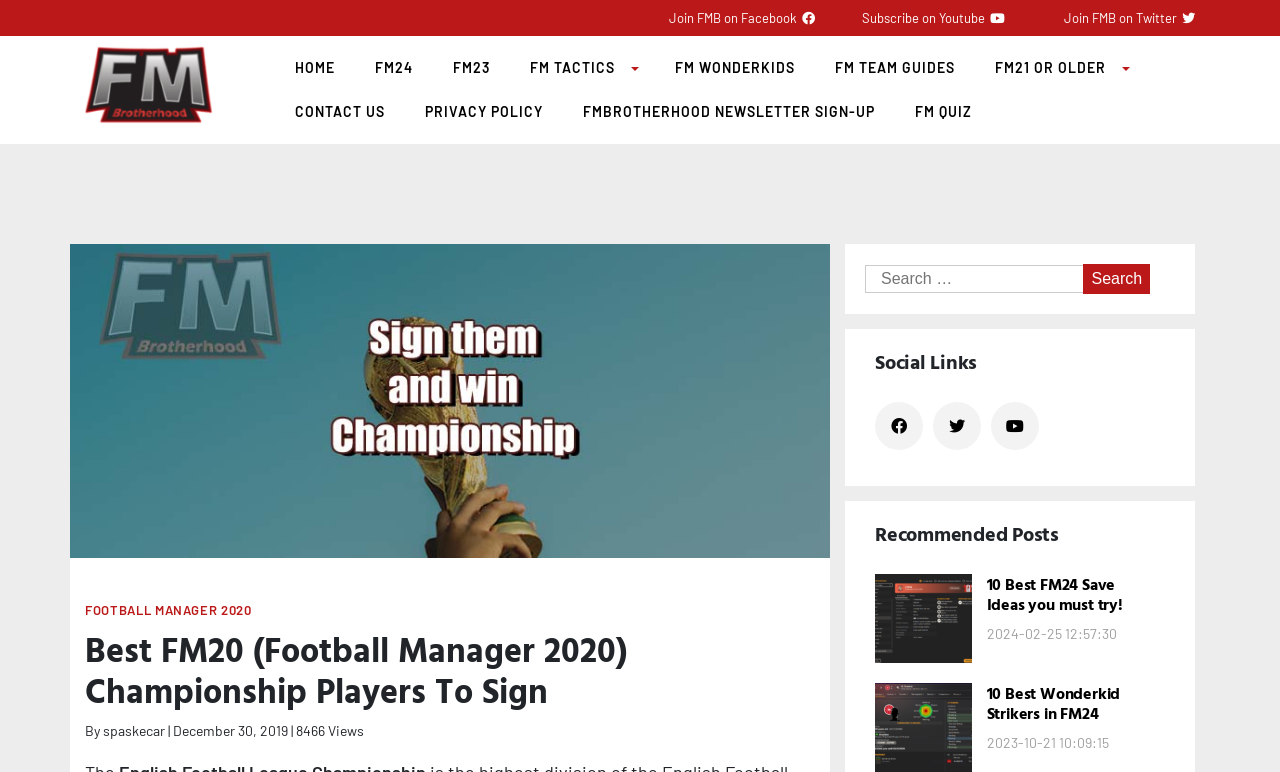Find the bounding box coordinates for the element that must be clicked to complete the instruction: "Subscribe on Youtube". The coordinates should be four float numbers between 0 and 1, indicated as [left, top, right, bottom].

[0.673, 0.013, 0.785, 0.034]